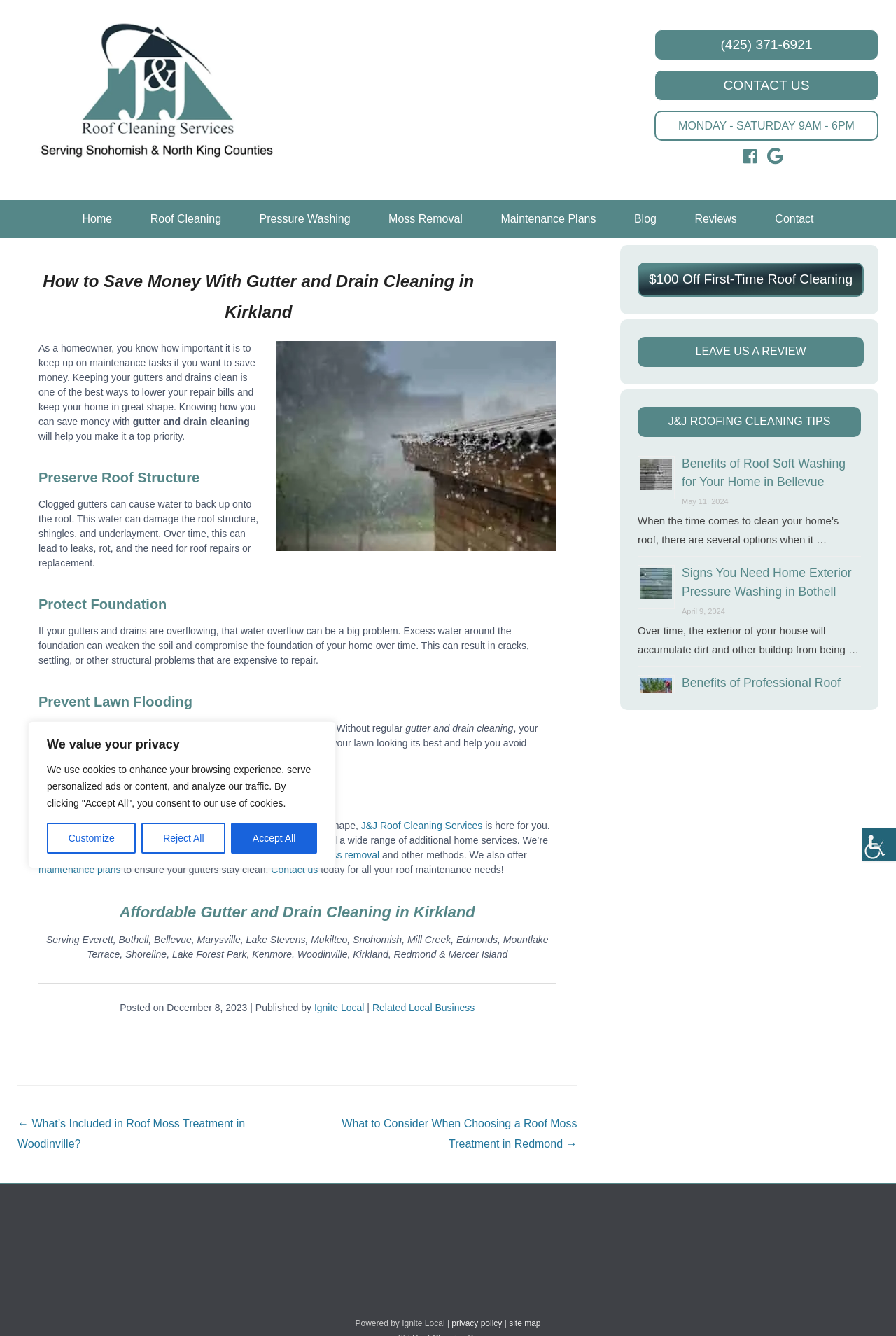Determine the bounding box coordinates of the section I need to click to execute the following instruction: "View the 'MONDAY - SATURDAY 9AM - 6PM' information". Provide the coordinates as four float numbers between 0 and 1, i.e., [left, top, right, bottom].

[0.757, 0.09, 0.954, 0.099]